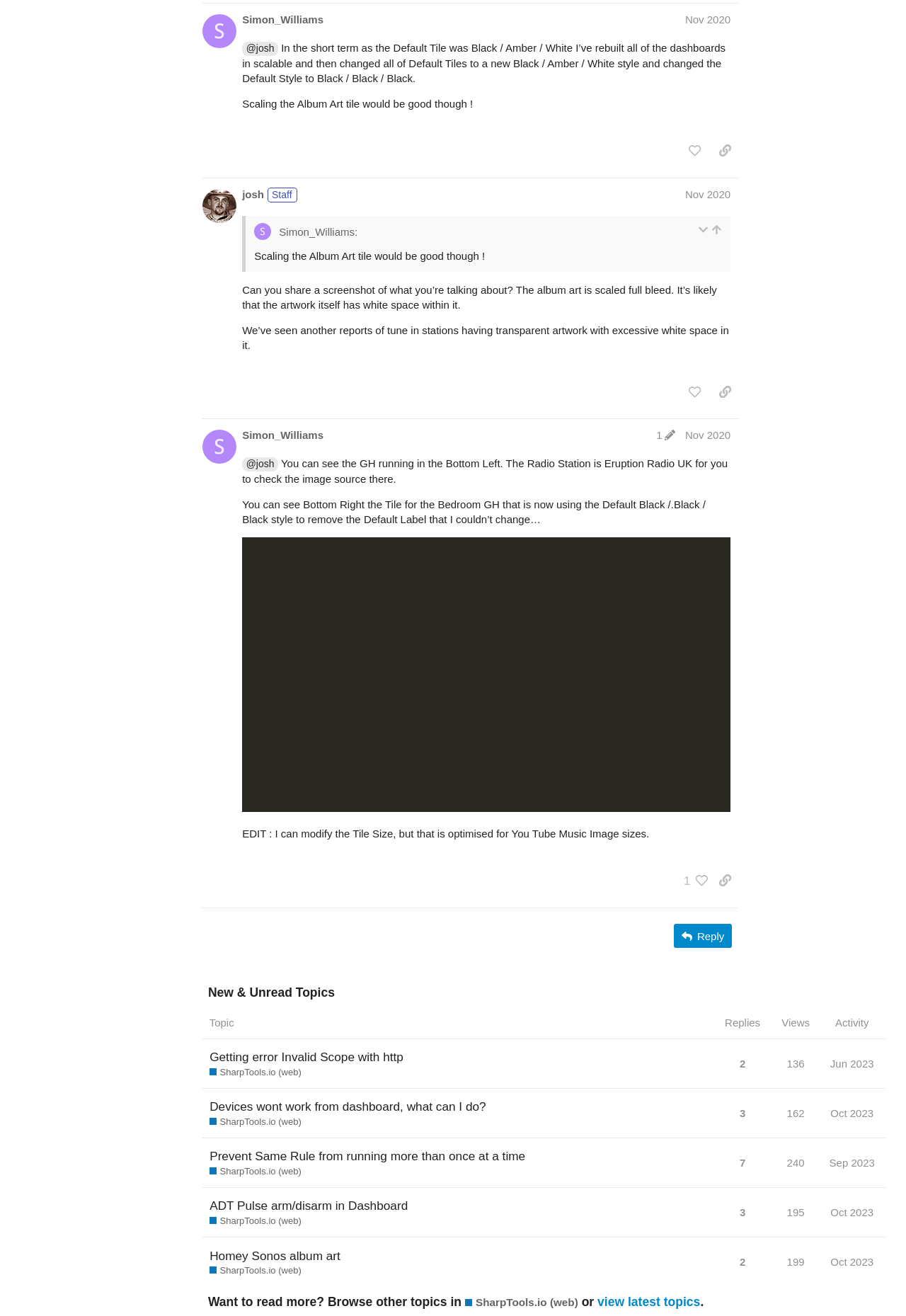Using the elements shown in the image, answer the question comprehensively: What is the name of the radio station mentioned in the post by Simon_Williams?

I read the post by Simon_Williams and found that the radio station mentioned is 'Eruption Radio UK'.